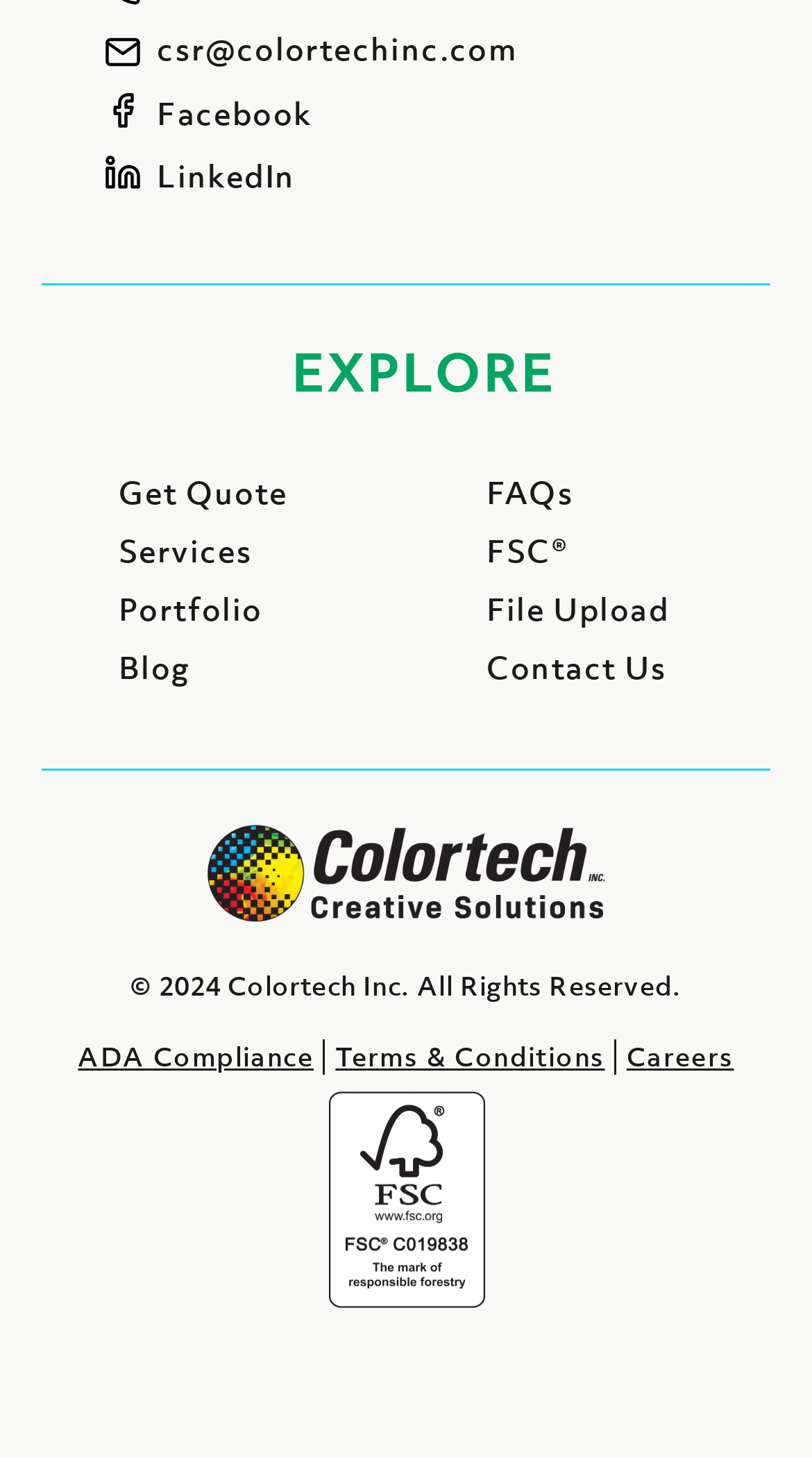Please give a short response to the question using one word or a phrase:
What is the last link in the footer section?

Careers